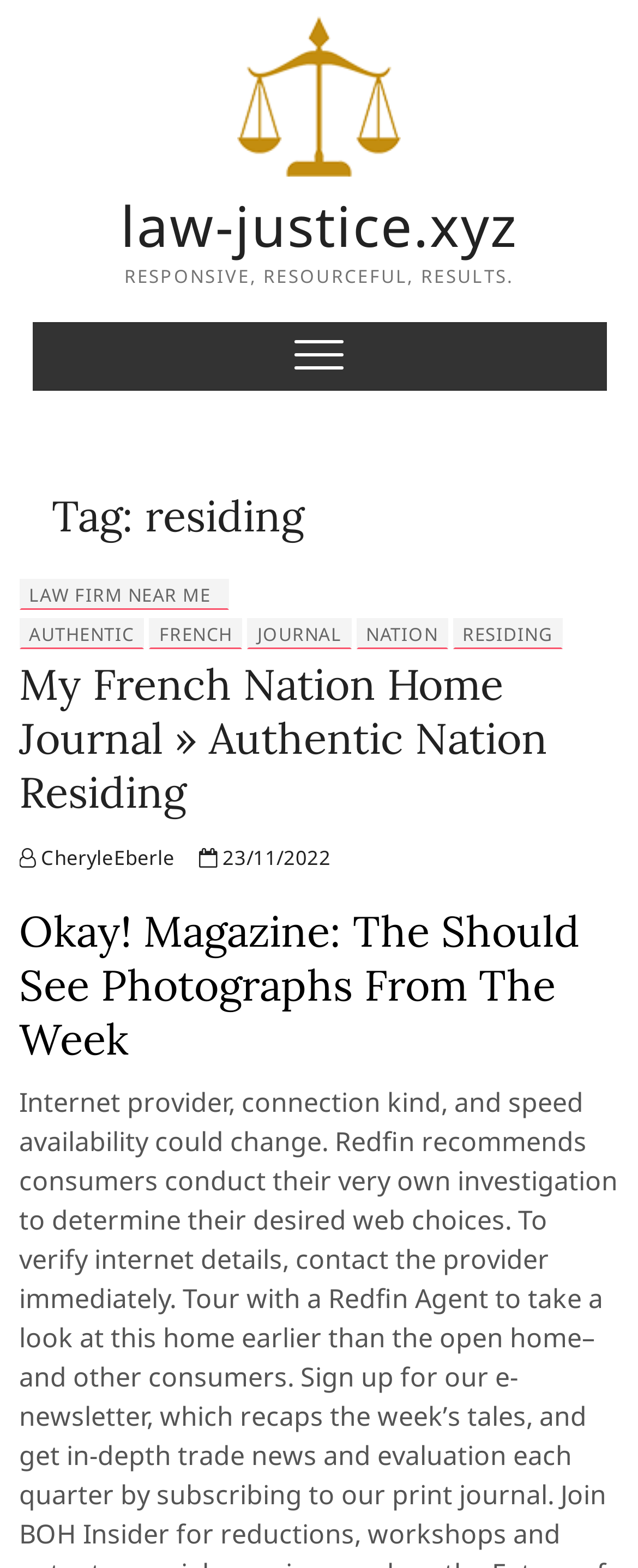Determine the bounding box coordinates for the region that must be clicked to execute the following instruction: "expand main menu".

[0.462, 0.206, 0.538, 0.248]